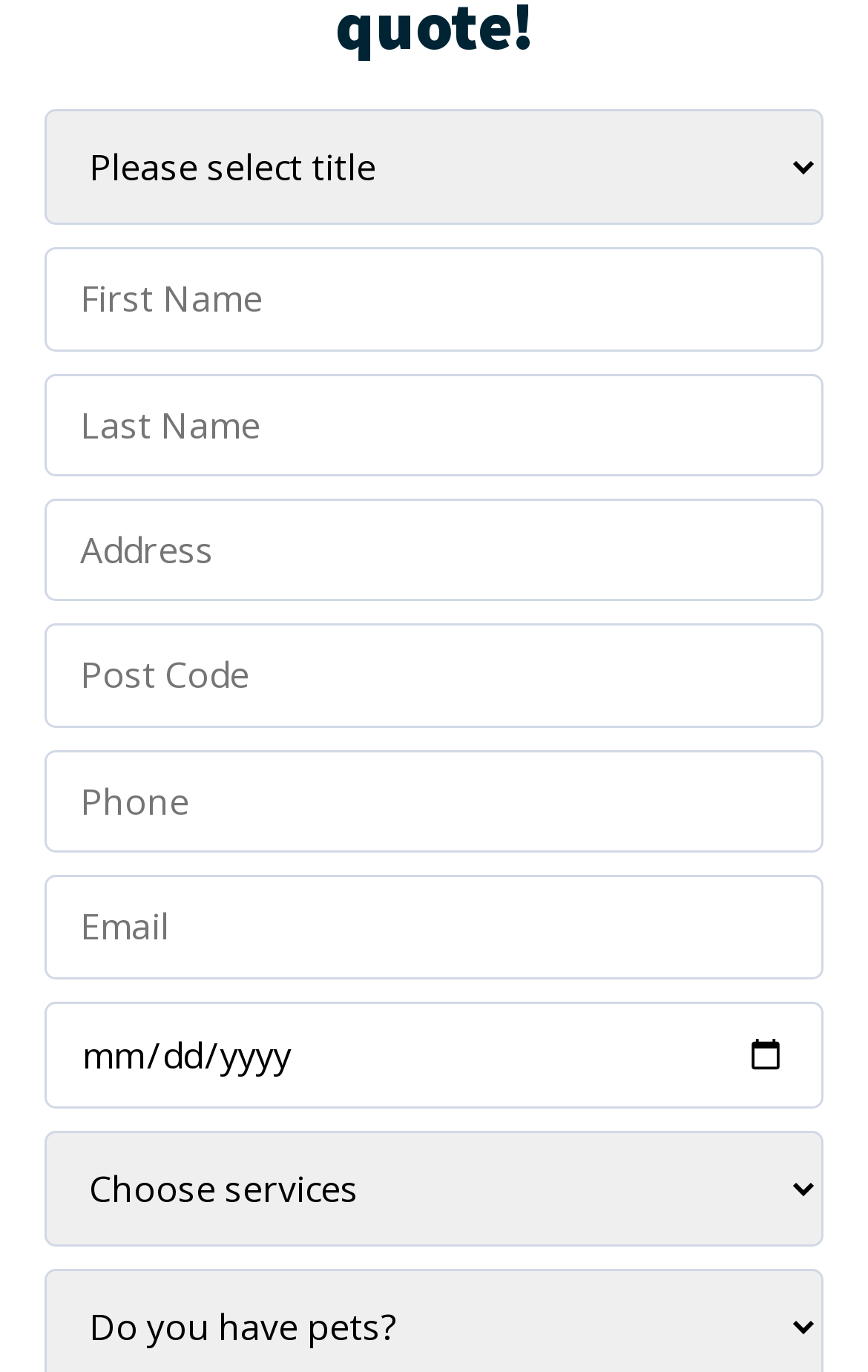Locate the bounding box coordinates of the region to be clicked to comply with the following instruction: "Open Facebook". The coordinates must be four float numbers between 0 and 1, in the form [left, top, right, bottom].

None